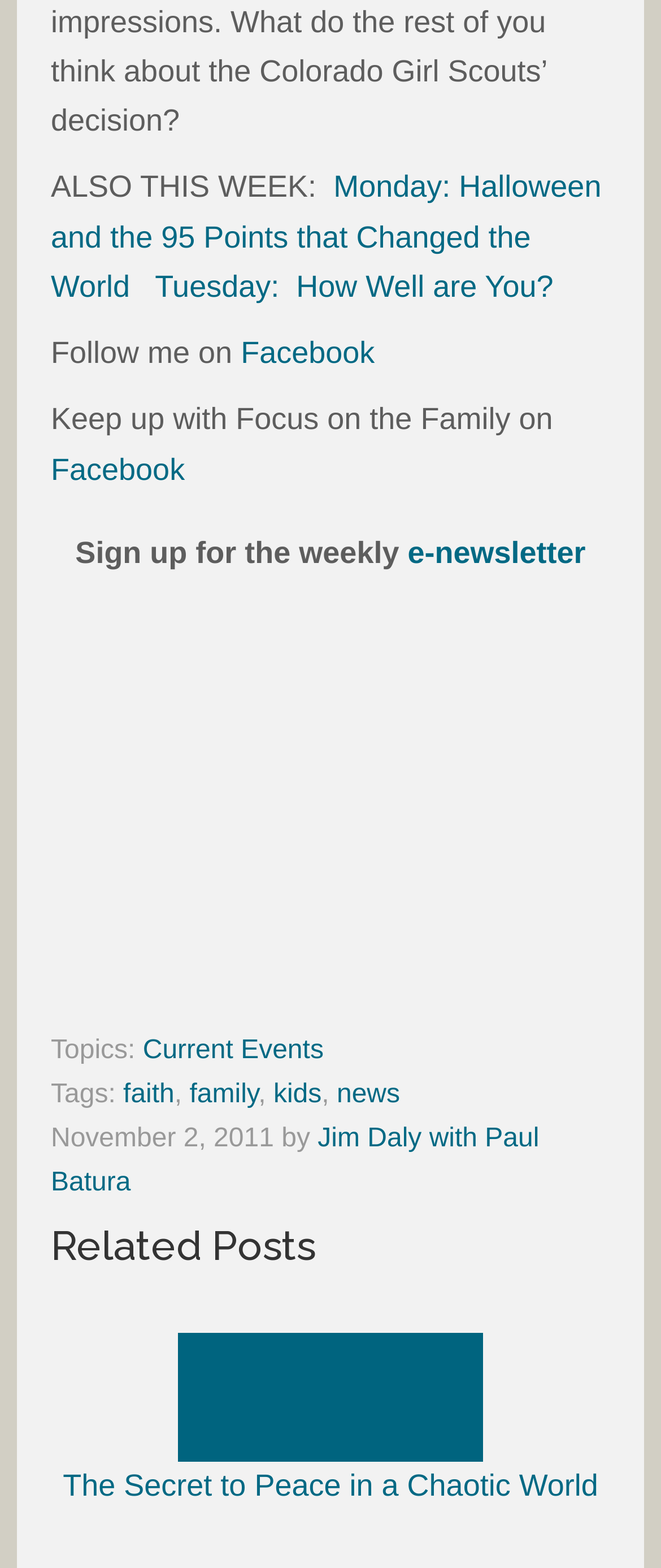Identify the bounding box for the UI element described as: "Current Events". Ensure the coordinates are four float numbers between 0 and 1, formatted as [left, top, right, bottom].

[0.216, 0.661, 0.49, 0.679]